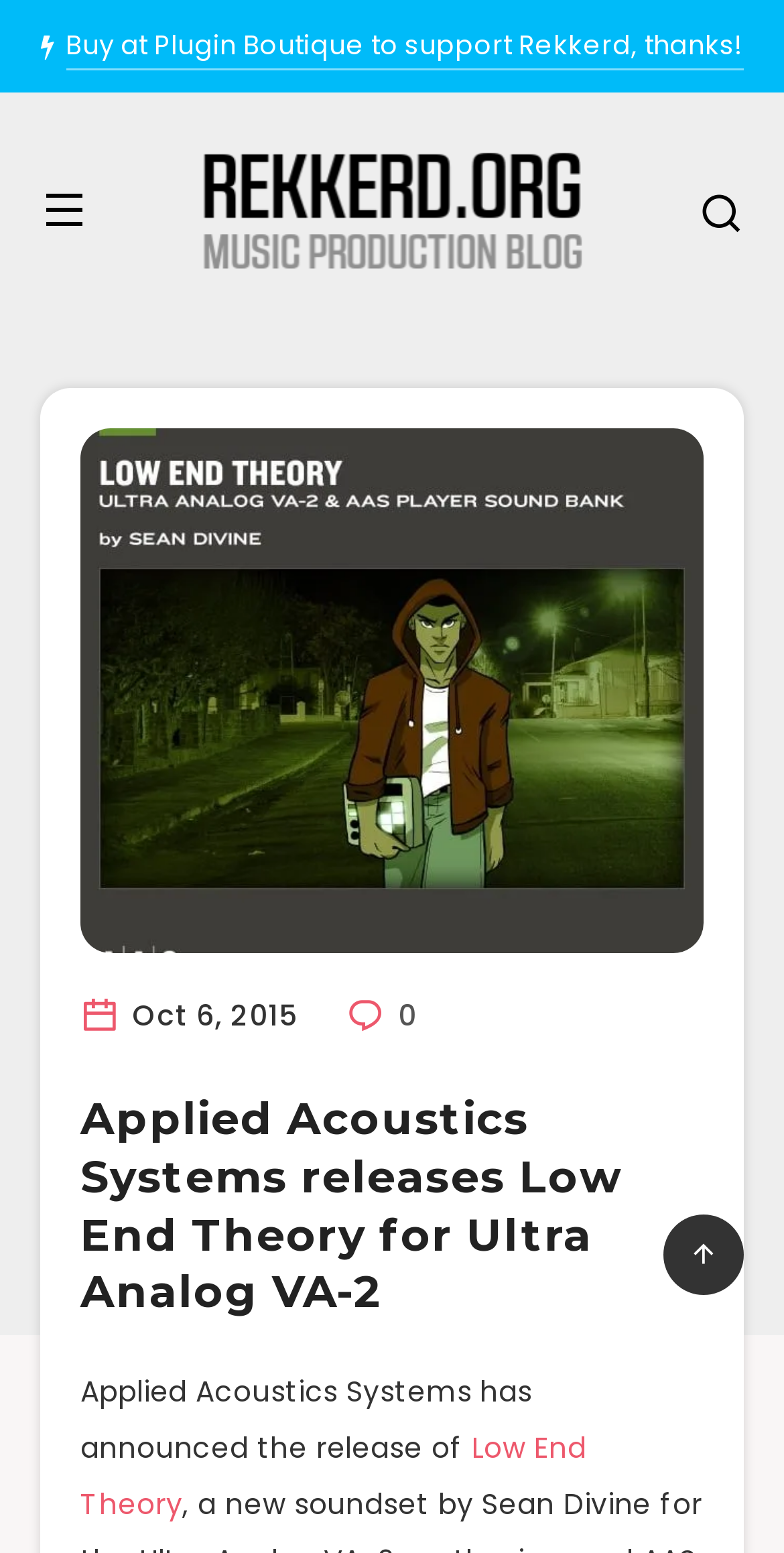Predict the bounding box coordinates for the UI element described as: "alt="Rekkerd.org"". The coordinates should be four float numbers between 0 and 1, presented as [left, top, right, bottom].

[0.244, 0.085, 0.756, 0.185]